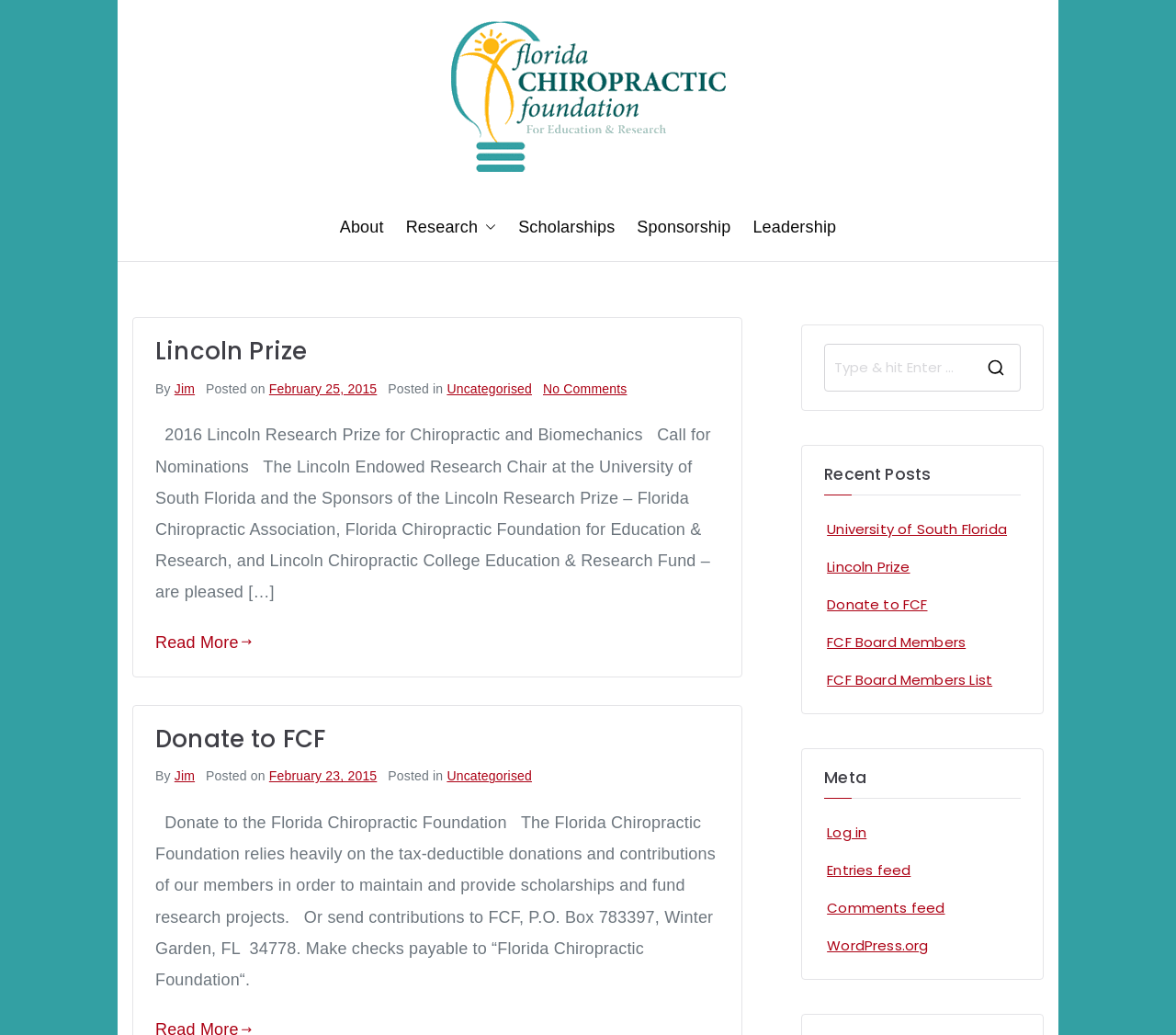Locate the UI element described by Lincoln Prize in the provided webpage screenshot. Return the bounding box coordinates in the format (top-left x, top-left y, bottom-right x, bottom-right y), ensuring all values are between 0 and 1.

[0.701, 0.533, 0.776, 0.562]